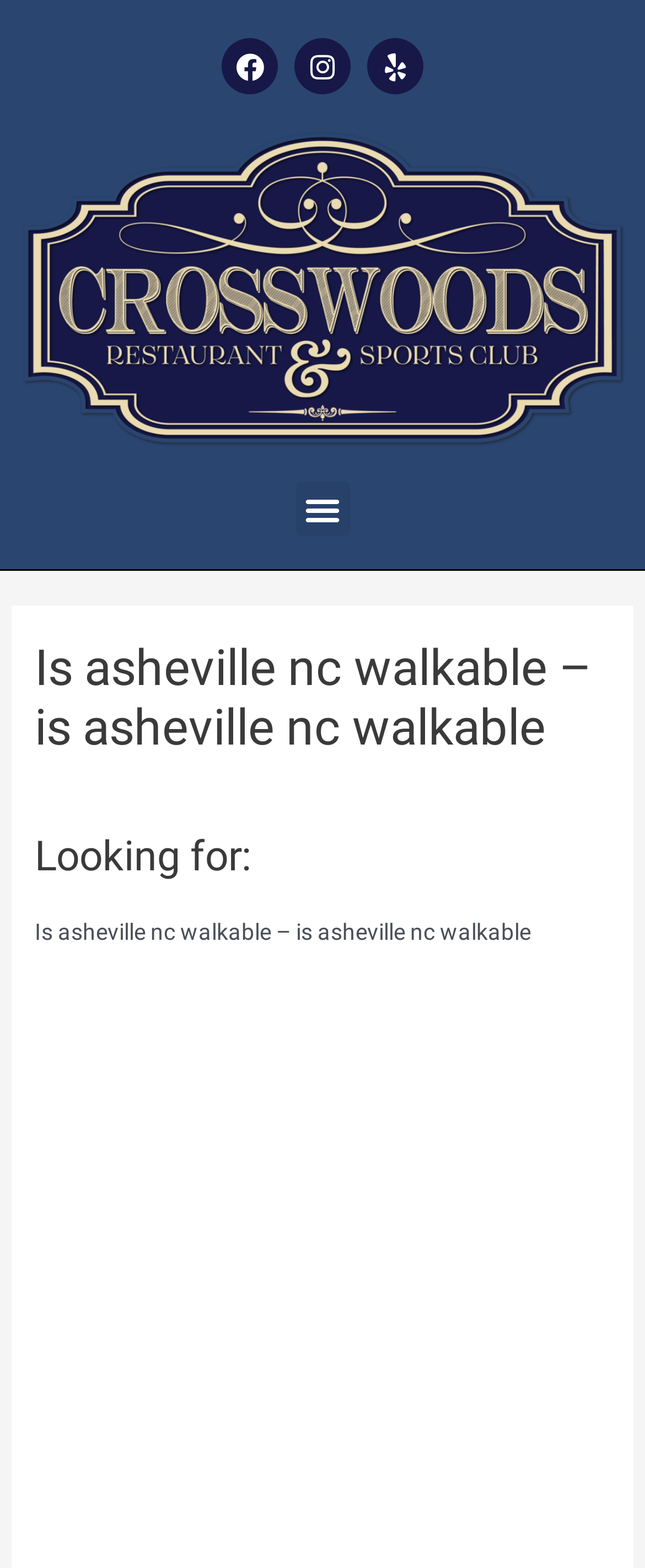Identify the bounding box coordinates of the clickable region required to complete the instruction: "Visit Yelp page". The coordinates should be given as four float numbers within the range of 0 and 1, i.e., [left, top, right, bottom].

[0.569, 0.024, 0.656, 0.06]